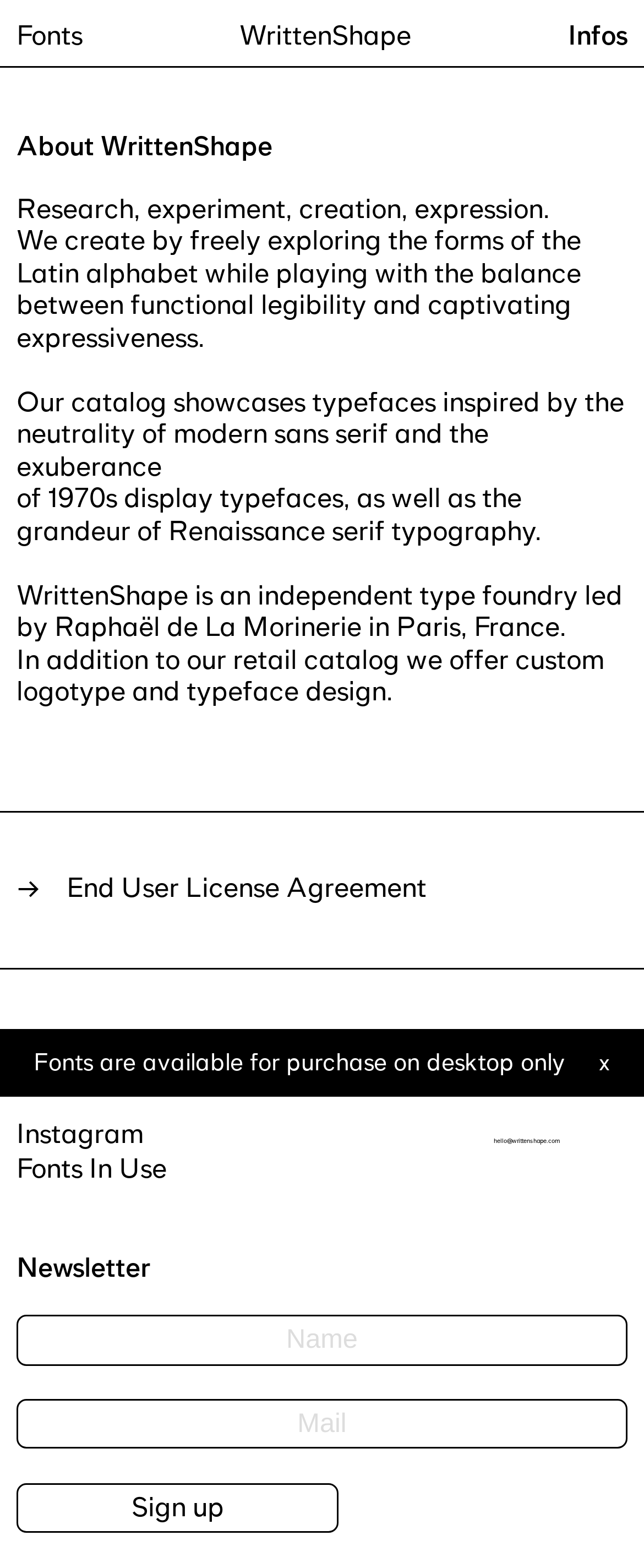Please find the bounding box coordinates for the clickable element needed to perform this instruction: "Click on the 'WrittenShape' link".

[0.372, 0.013, 0.638, 0.032]